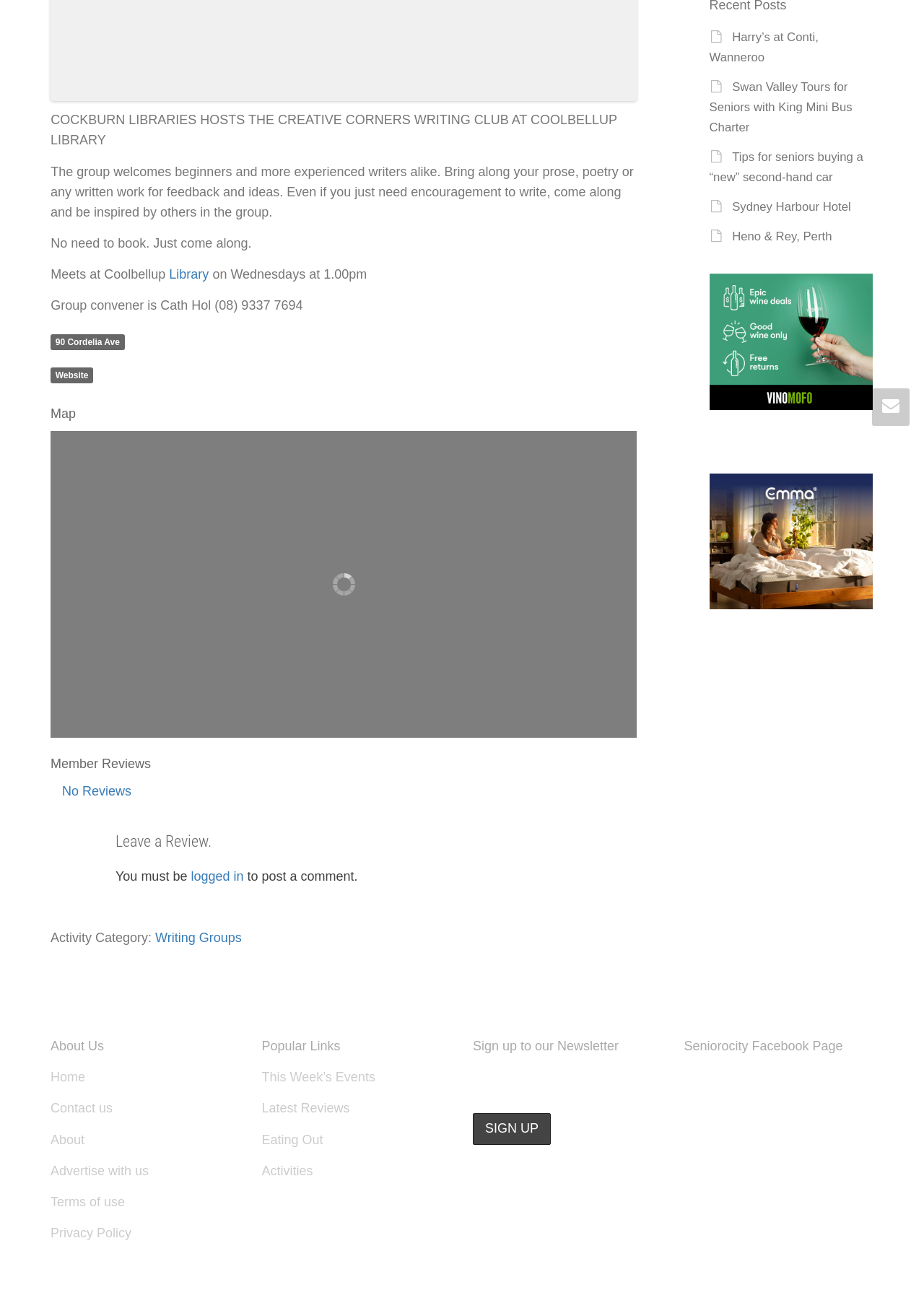Given the element description, predict the bounding box coordinates in the format (top-left x, top-left y, bottom-right x, bottom-right y). Make sure all values are between 0 and 1. Here is the element description: Eating Out

[0.283, 0.878, 0.35, 0.889]